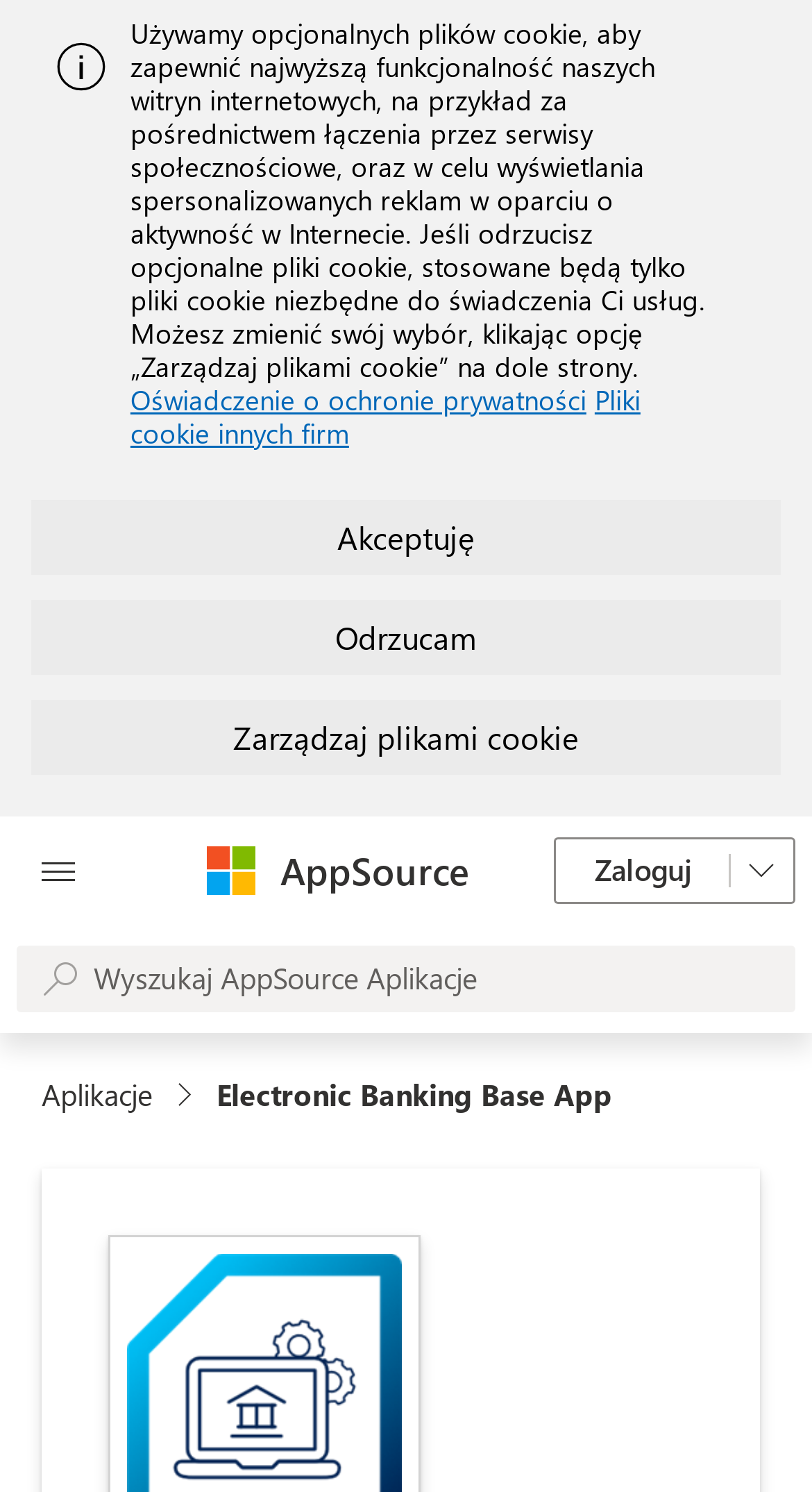Show me the bounding box coordinates of the clickable region to achieve the task as per the instruction: "Check the 'Privacy Policy'".

None